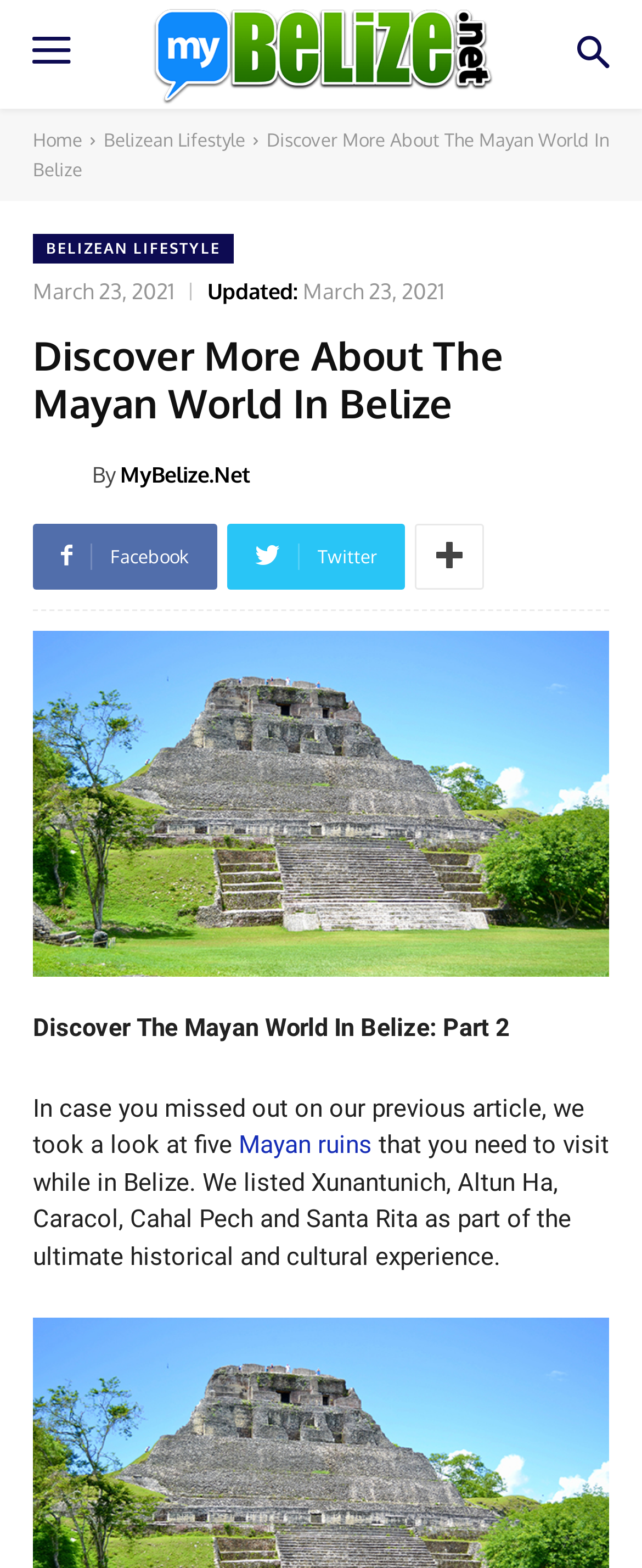Determine the bounding box coordinates of the section to be clicked to follow the instruction: "read about Mayan ruins". The coordinates should be given as four float numbers between 0 and 1, formatted as [left, top, right, bottom].

[0.372, 0.721, 0.579, 0.74]